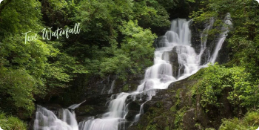Using the information in the image, could you please answer the following question in detail:
What is the atmosphere created by the waterfall?

The caption describes the gentle flow of the waterfall as creating a calming atmosphere, inviting visitors to immerse themselves in the serene environment. This suggests that the atmosphere created by the waterfall is peaceful and soothing.